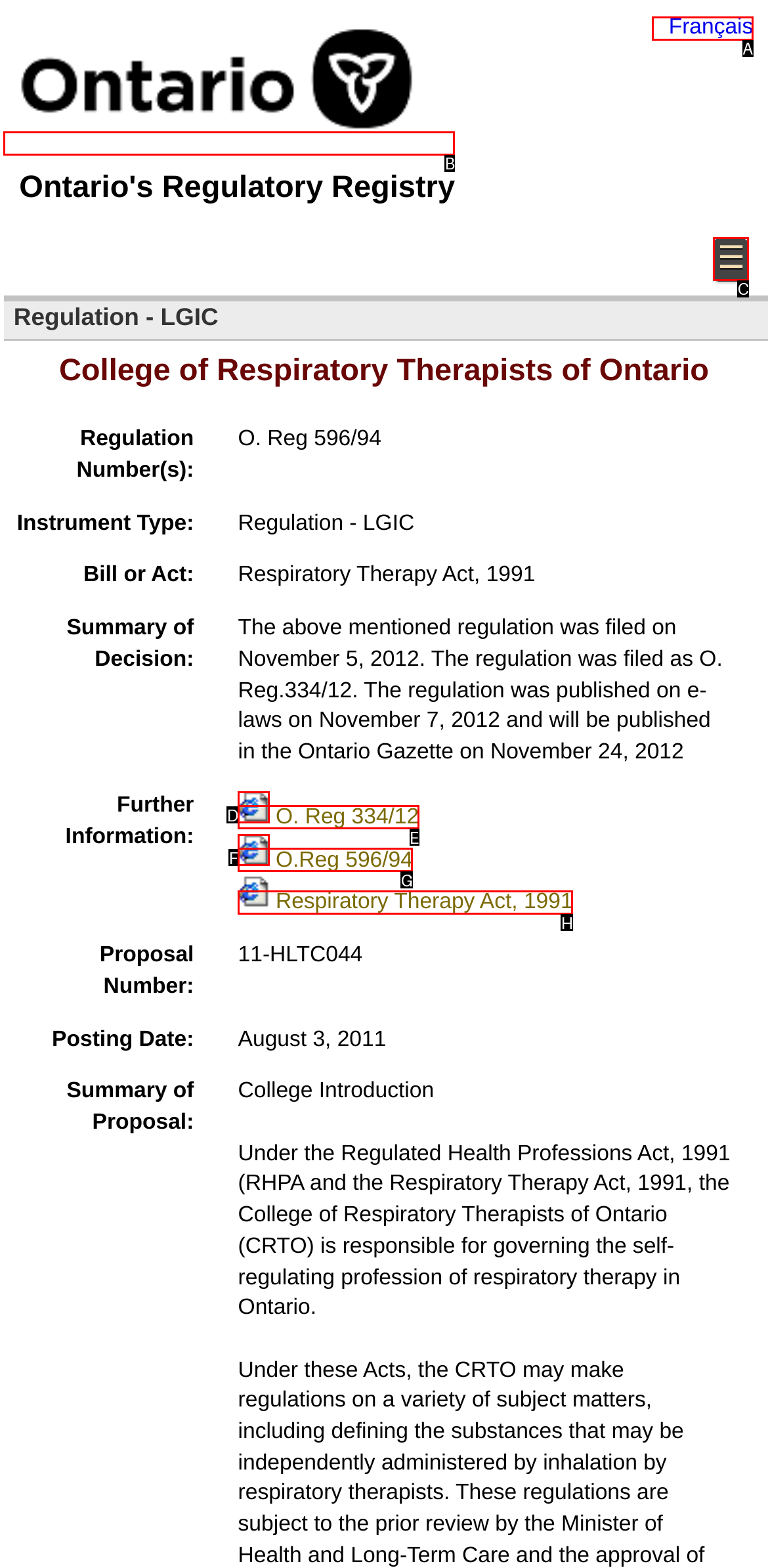Choose the HTML element to click for this instruction: Click Ontario link Answer with the letter of the correct choice from the given options.

B